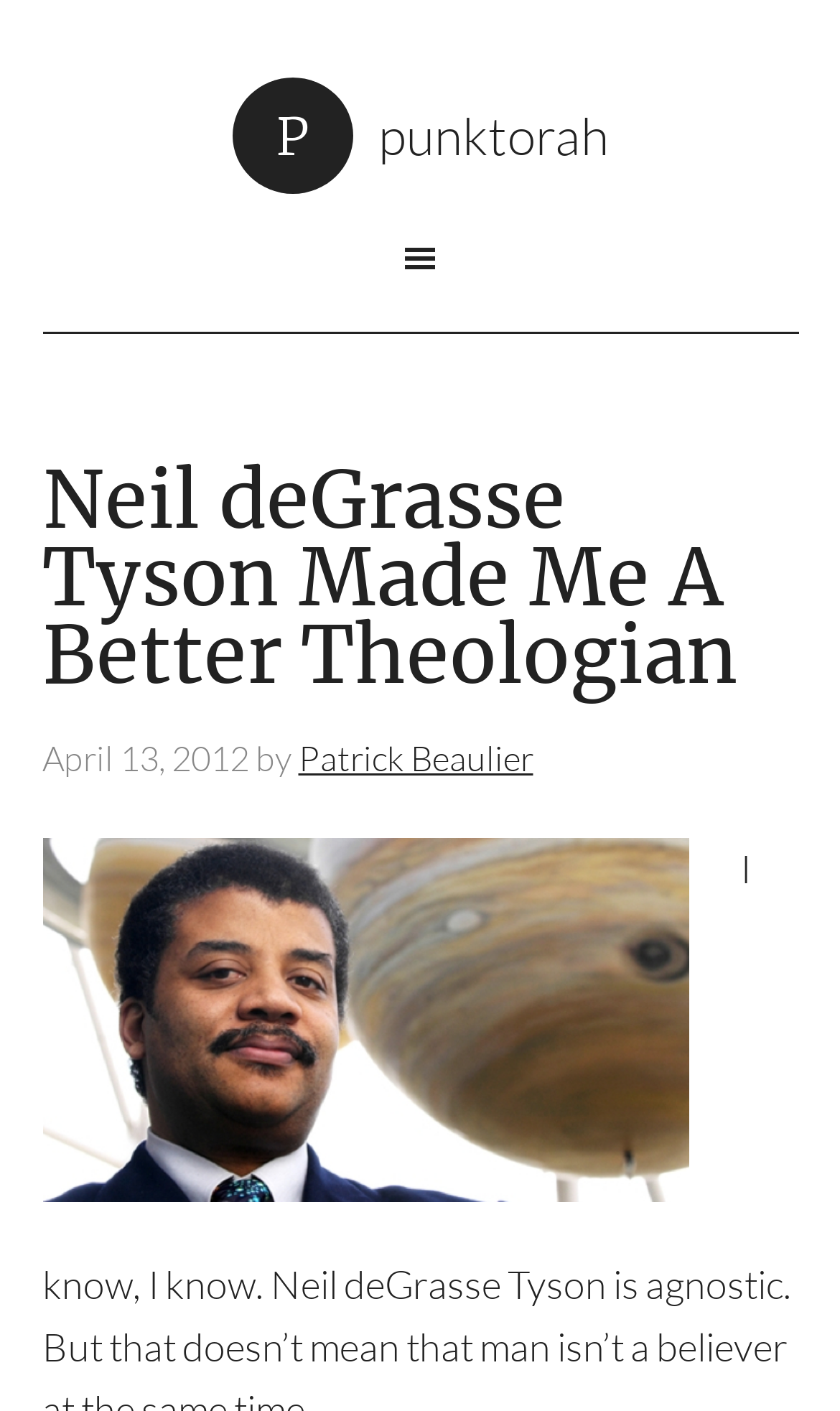Carefully examine the image and provide an in-depth answer to the question: What is the category of the webpage?

I inferred the category of the webpage by looking at the content of the webpage, which discusses the relationship between science and theology, and the title of the article, which mentions a theologian.